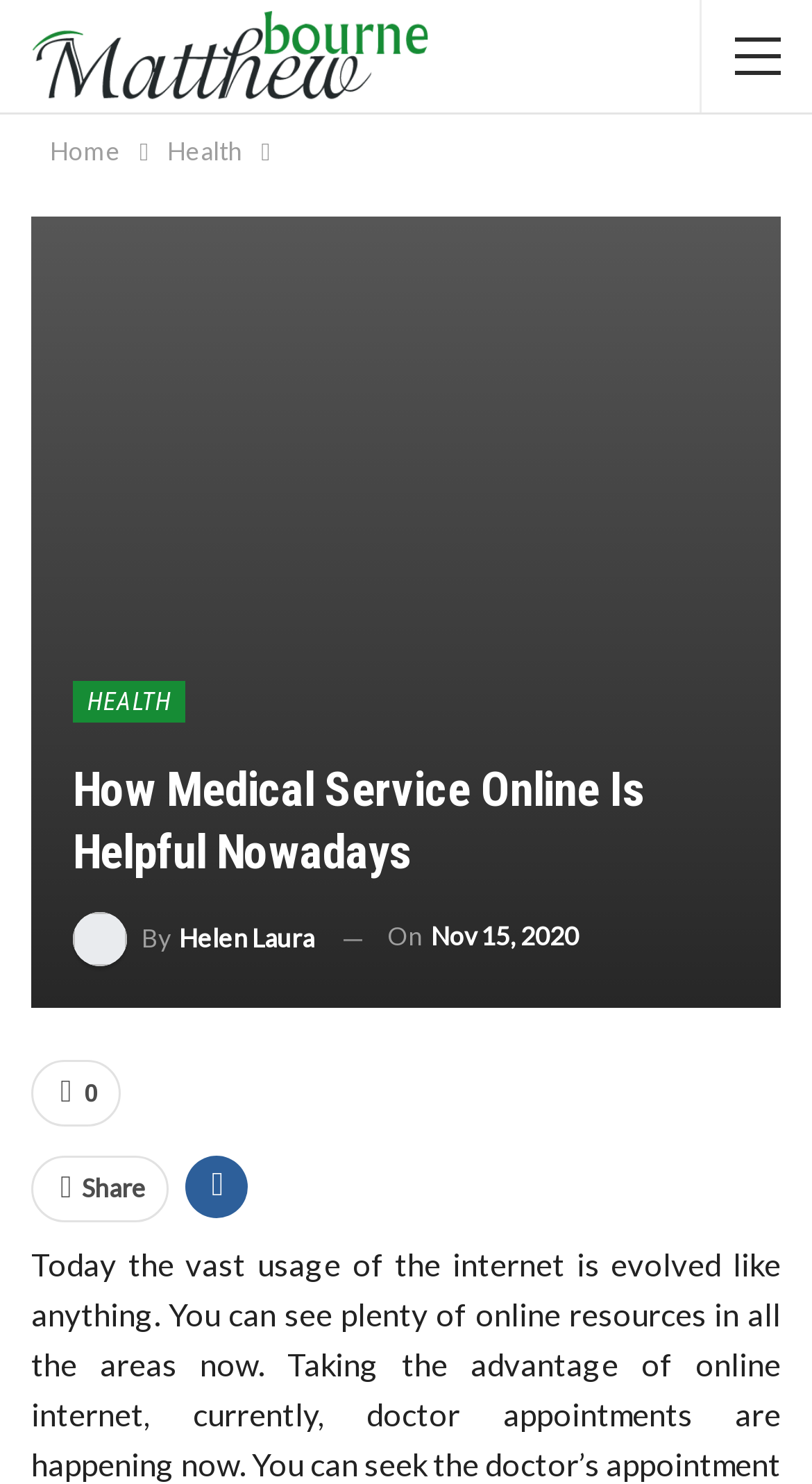Please find the bounding box for the UI element described by: "Health".

[0.123, 0.208, 0.221, 0.23]